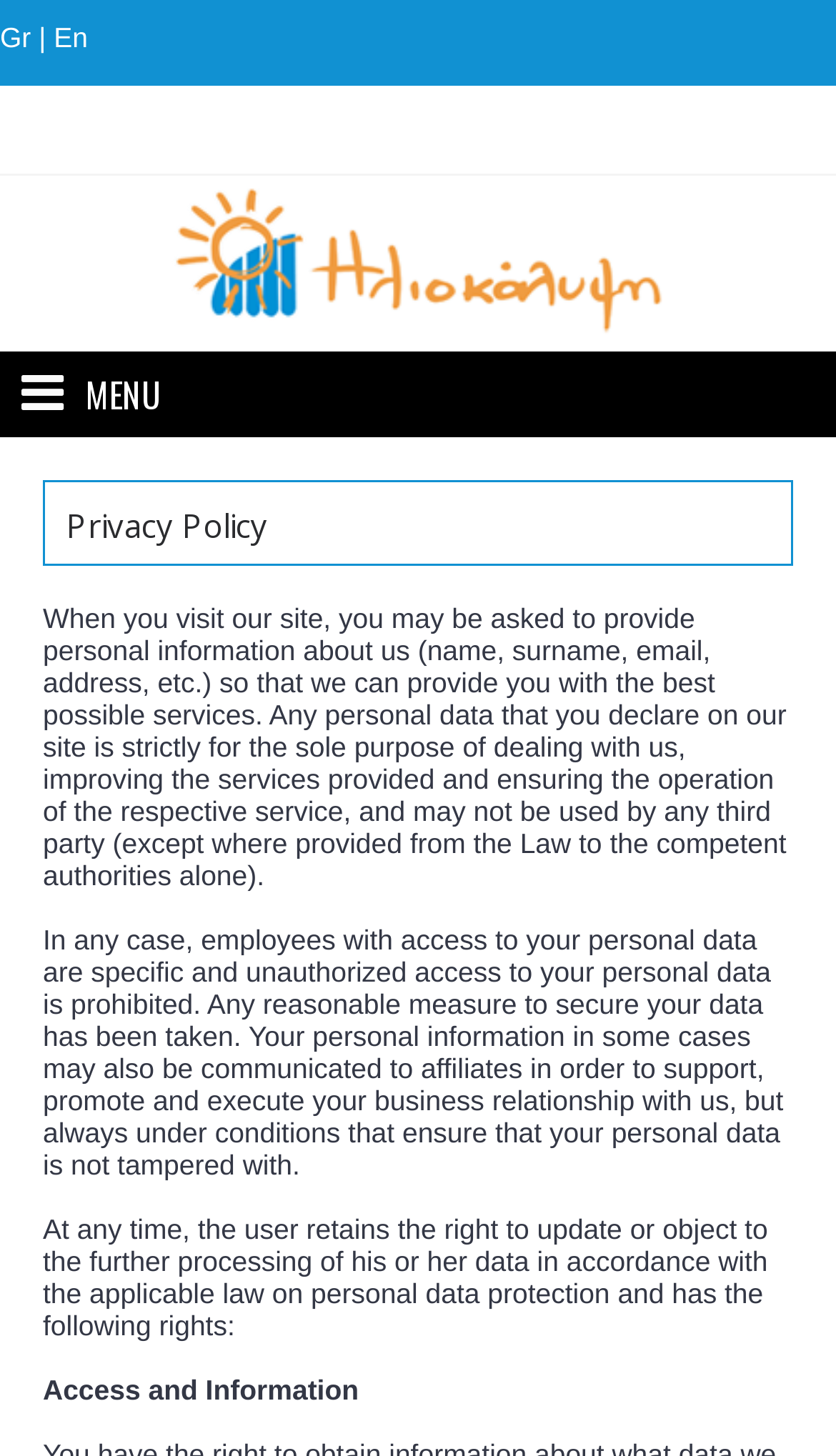Locate the bounding box of the user interface element based on this description: "alt="iliokalipsi.gr" title="iliokalipsi.gr"".

[0.0, 0.121, 1.0, 0.256]